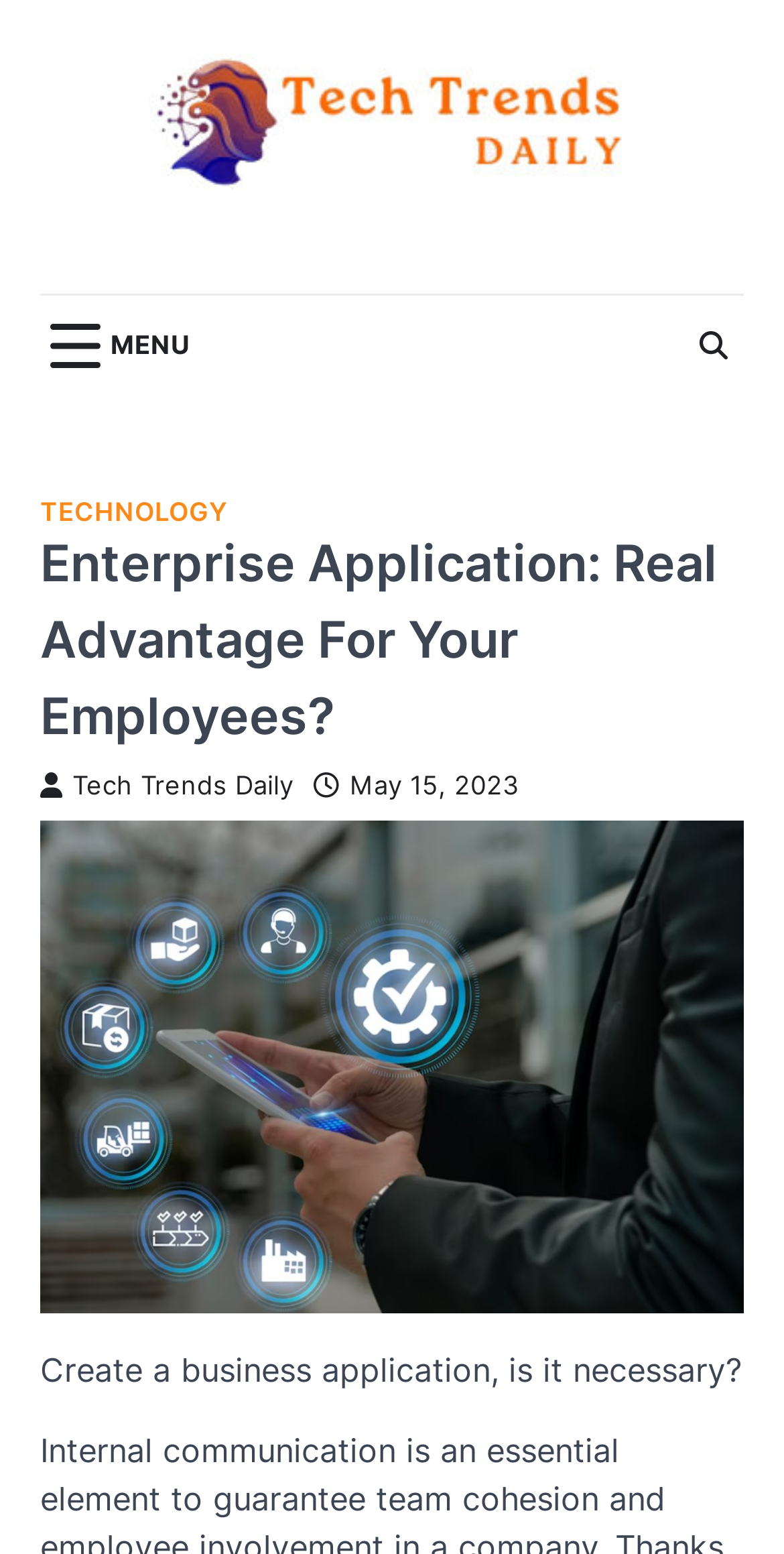Offer an extensive depiction of the webpage and its key elements.

The webpage appears to be an article or blog post discussing the importance of internal communication in a company. At the top left of the page, there is a logo, "TTD-Logo", which is an image. Next to the logo, there is a "MENU" button. On the top right side of the page, there is a link with an icon, "\uf002", which expands to reveal a dropdown menu with a link to "TECHNOLOGY".

Below the logo and menu button, there is a header section that spans the entire width of the page. The header contains the title of the article, "Enterprise Application: Real Advantage For Your Employees?", in a large font size. Below the title, there are two links, one to "Tech Trends Daily" and another to the date "May 15, 2023". The date is also marked with a time element.

Below the header section, there is a large image related to "Enterprise Application". Underneath the image, there is a paragraph of text that asks the question, "Create a business application, is it necessary?". This text is likely the introduction or summary of the article.